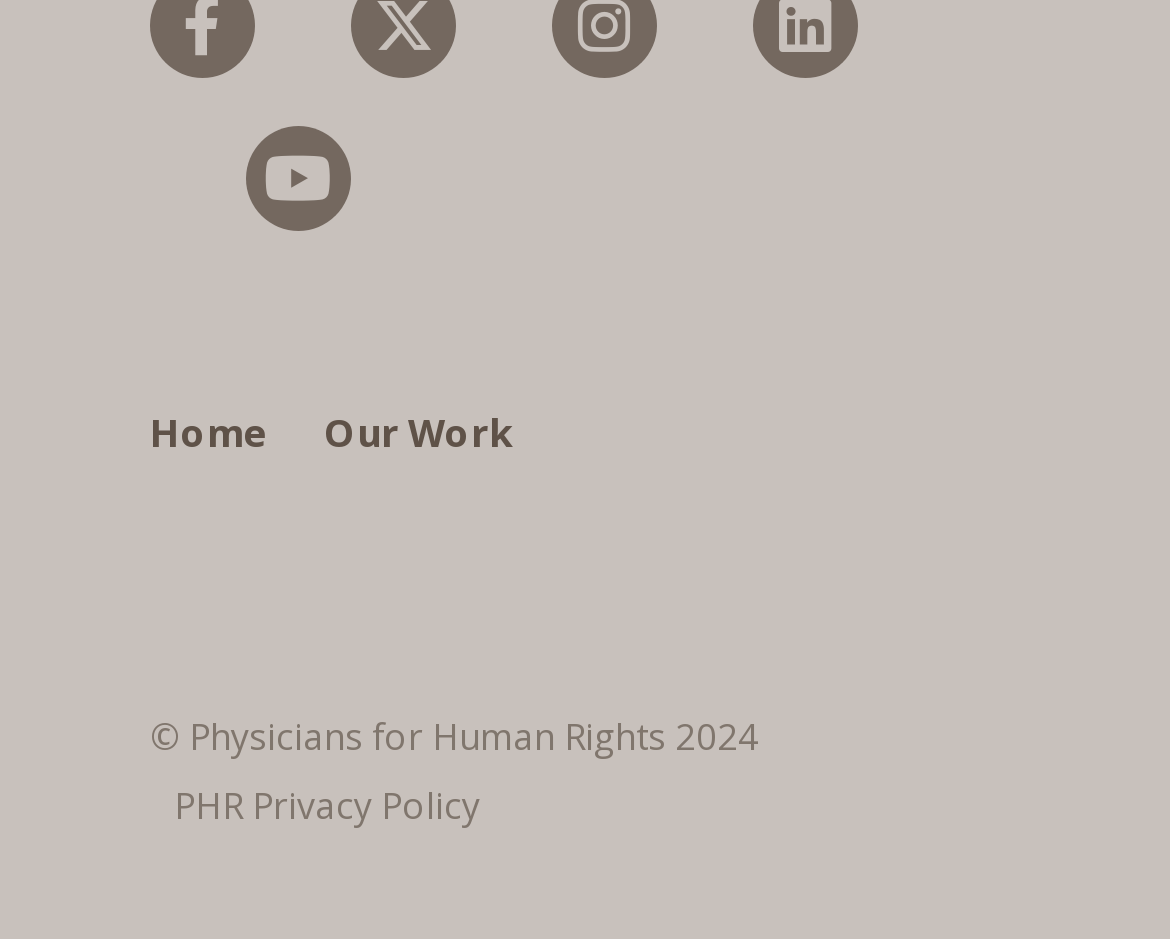Based on the image, please respond to the question with as much detail as possible:
What is the orientation of the top menu bar?

I found the answer by examining the menubar element with ID 188, which has an attribute 'orientation: horizontal'. This indicates that the top menu bar is horizontally oriented.